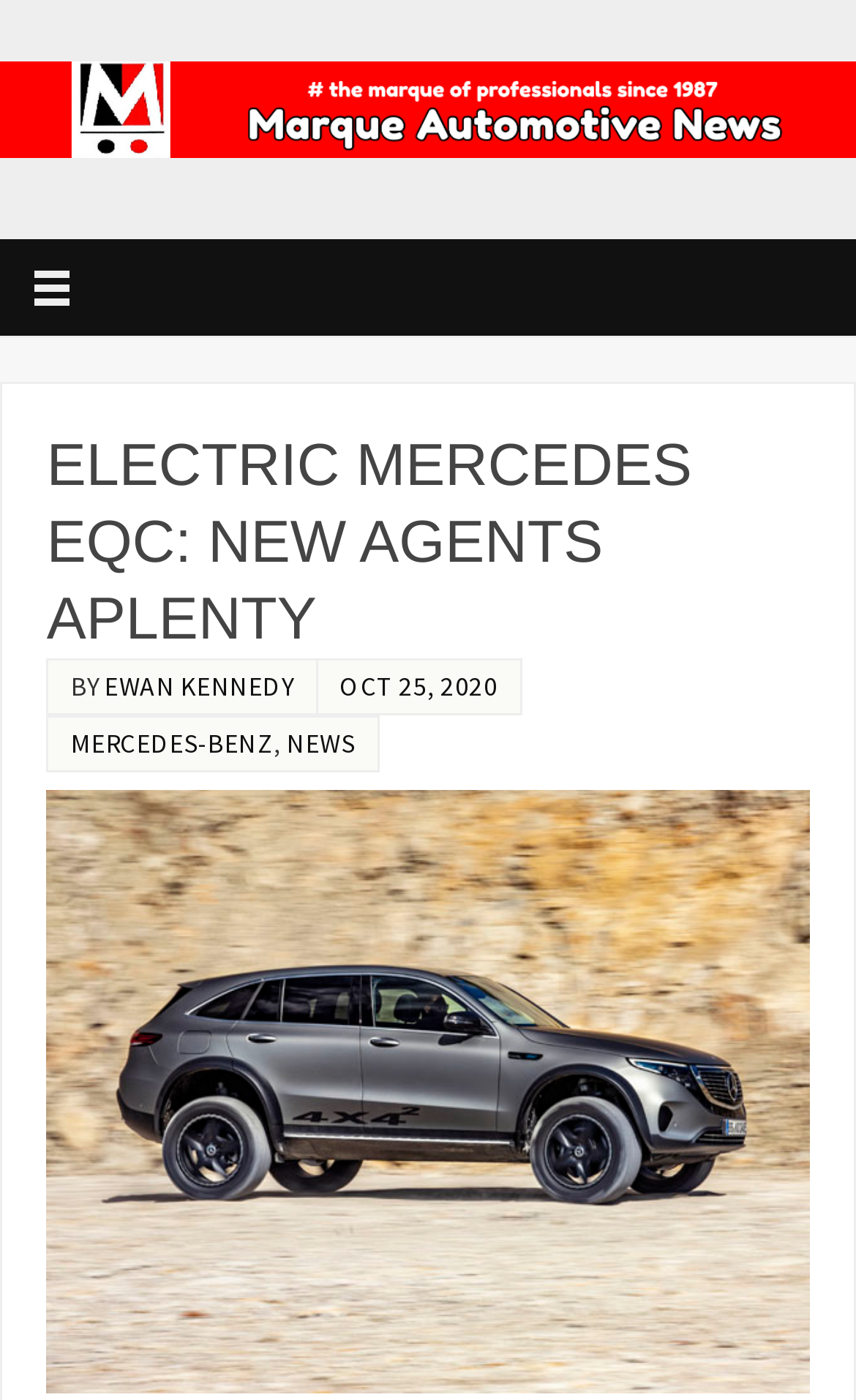Provide a one-word or one-phrase answer to the question:
What is the name of the author of the article?

EWAN KENNEDY